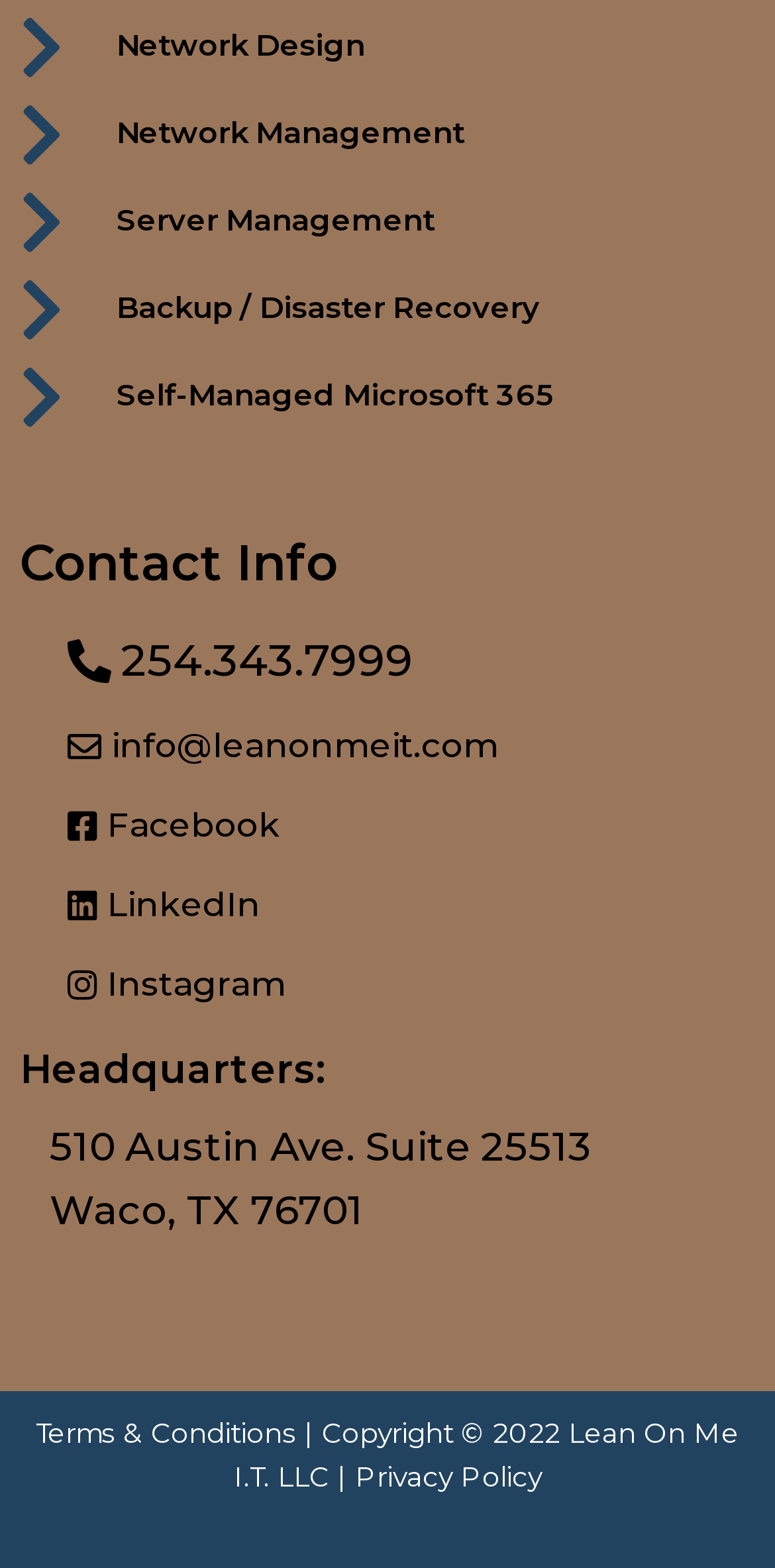Determine the bounding box coordinates of the area to click in order to meet this instruction: "Click on Network Design".

[0.026, 0.008, 0.974, 0.052]